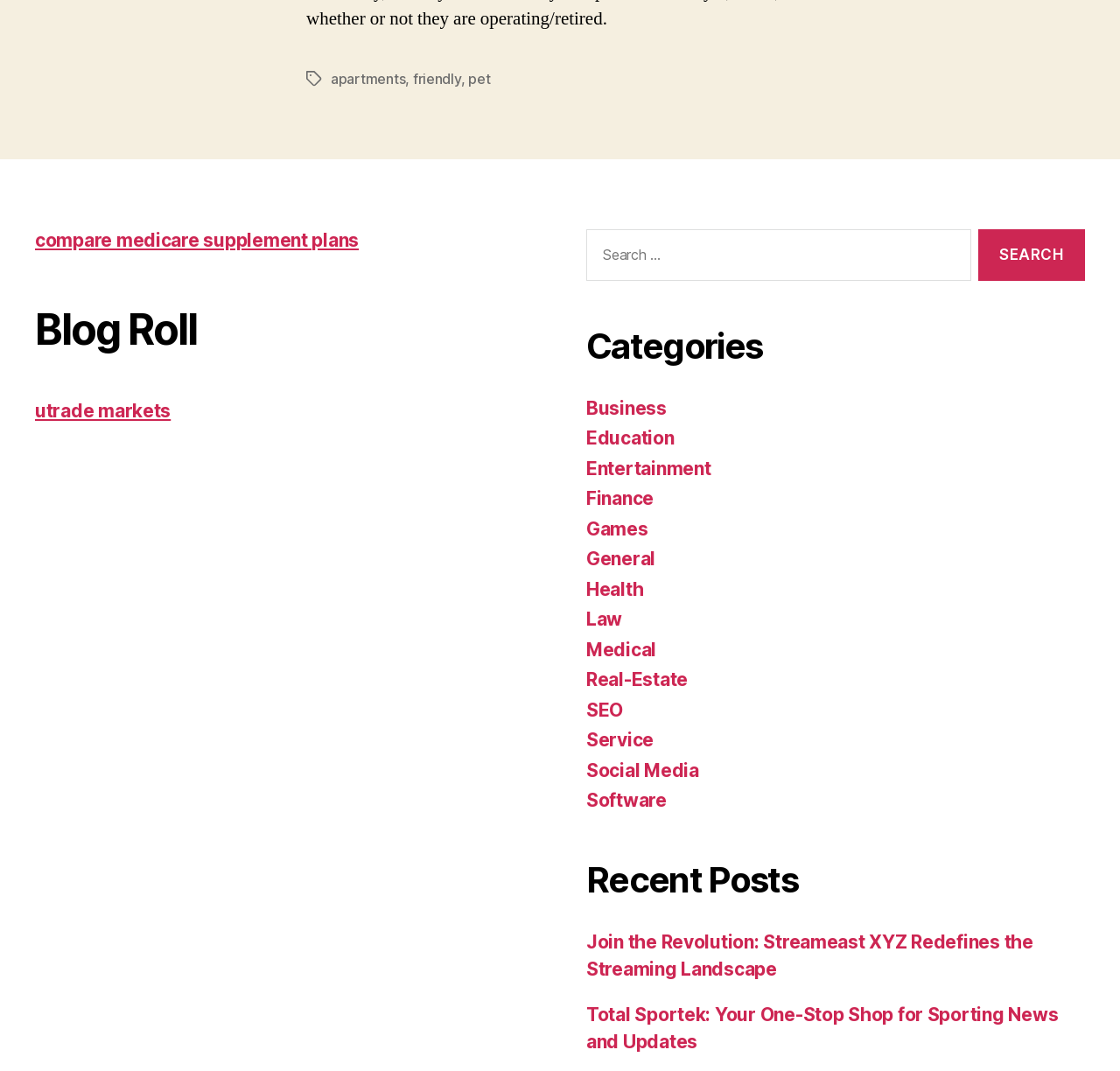Show the bounding box coordinates for the HTML element described as: "General".

[0.523, 0.511, 0.585, 0.532]